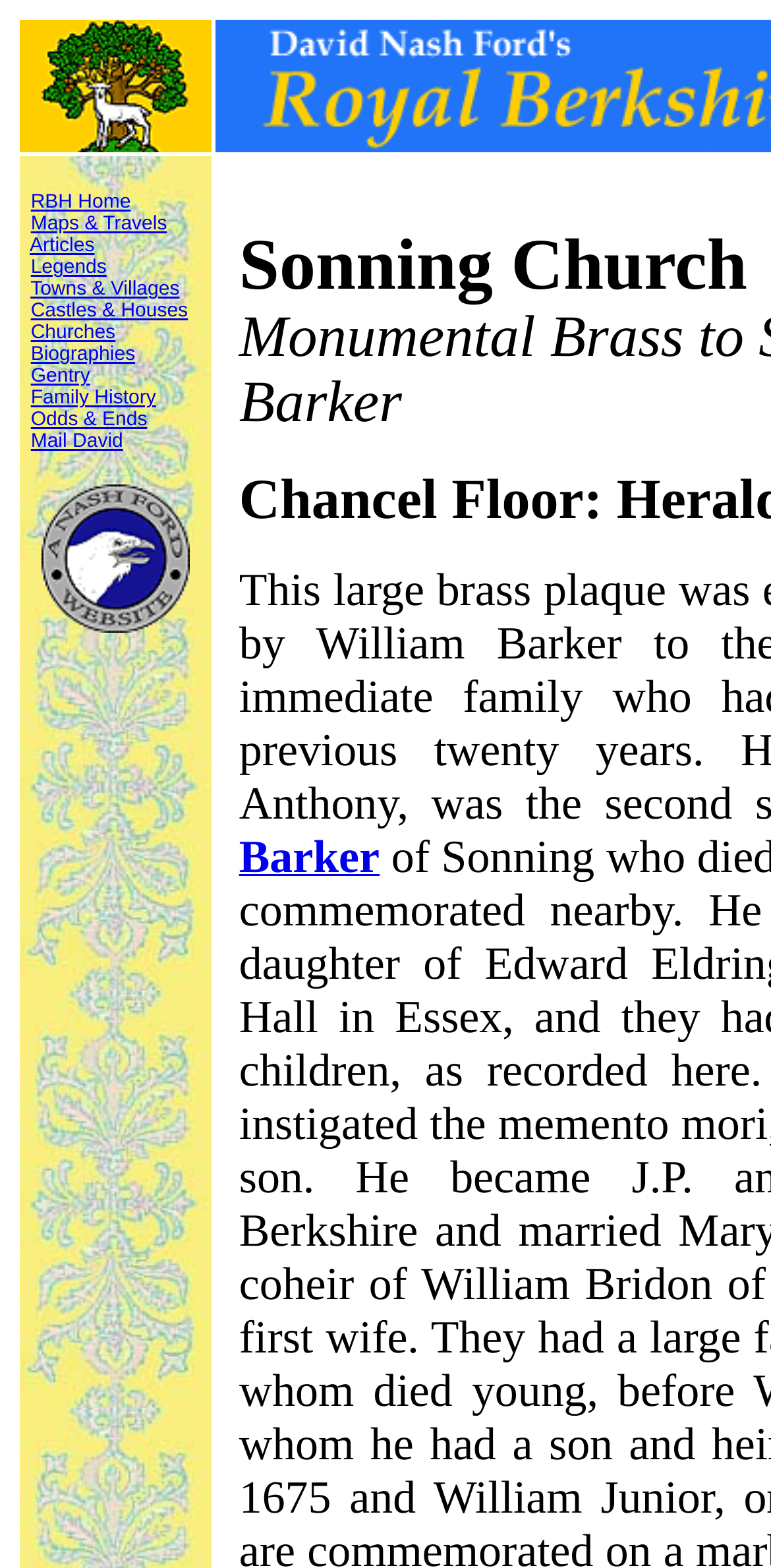How many links are in the top menu?
Refer to the image and answer the question using a single word or phrase.

14